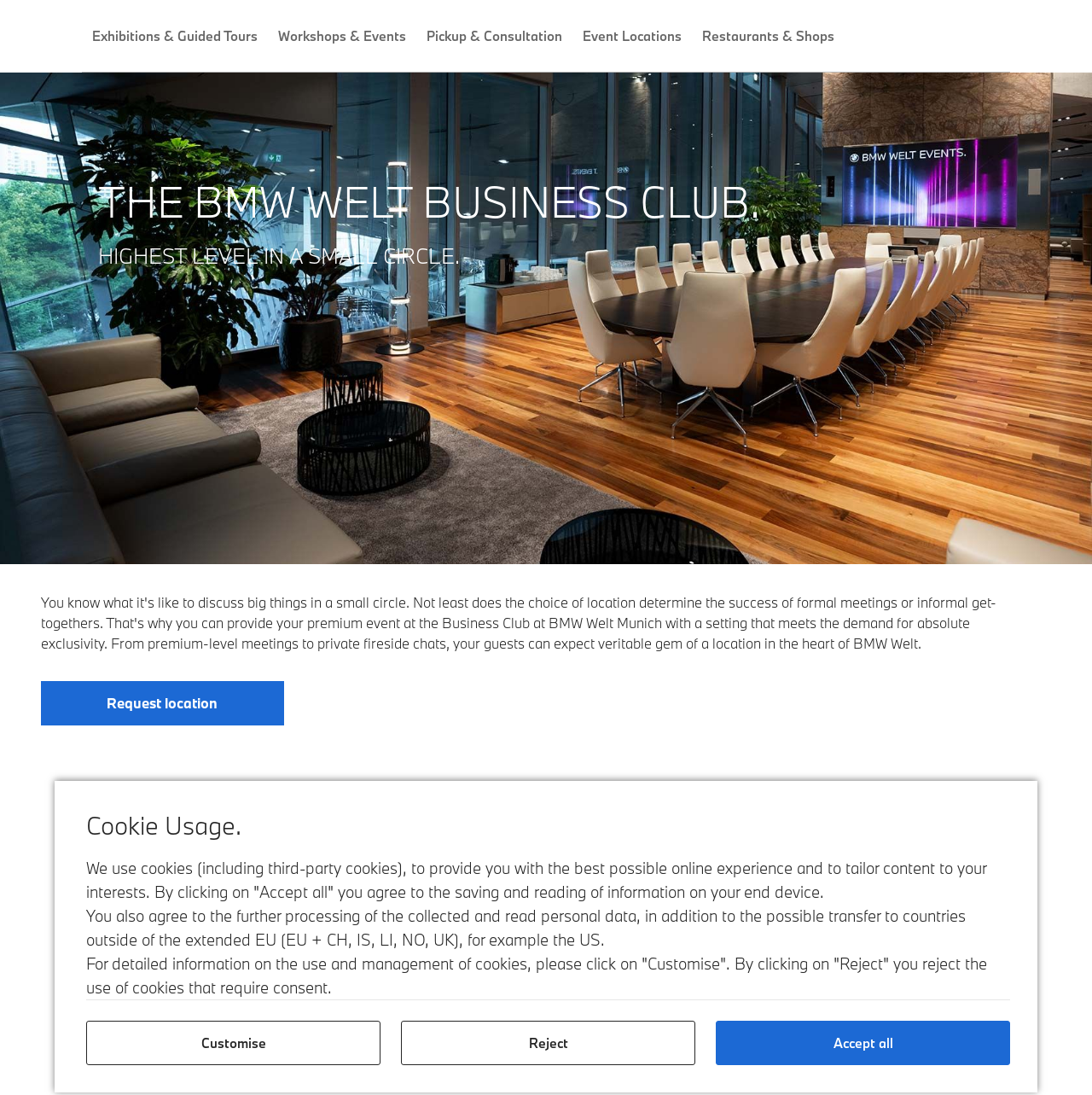Determine the bounding box coordinates of the clickable element necessary to fulfill the instruction: "Read about Who We Are". Provide the coordinates as four float numbers within the 0 to 1 range, i.e., [left, top, right, bottom].

None